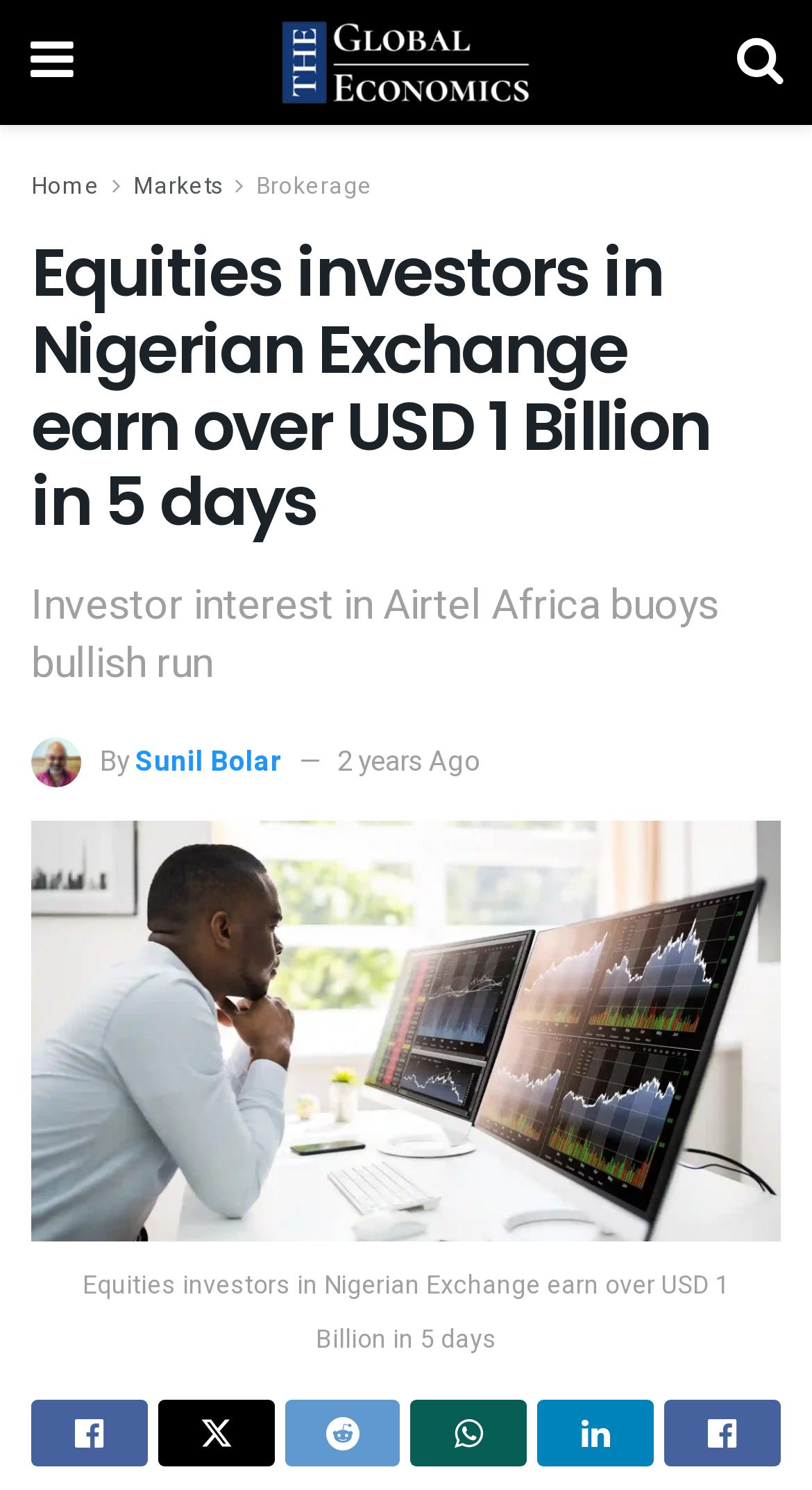How old is the article?
Can you provide a detailed and comprehensive answer to the question?

The age of the article can be determined by looking at the time stamp '2 years Ago' which is located below the author's name.